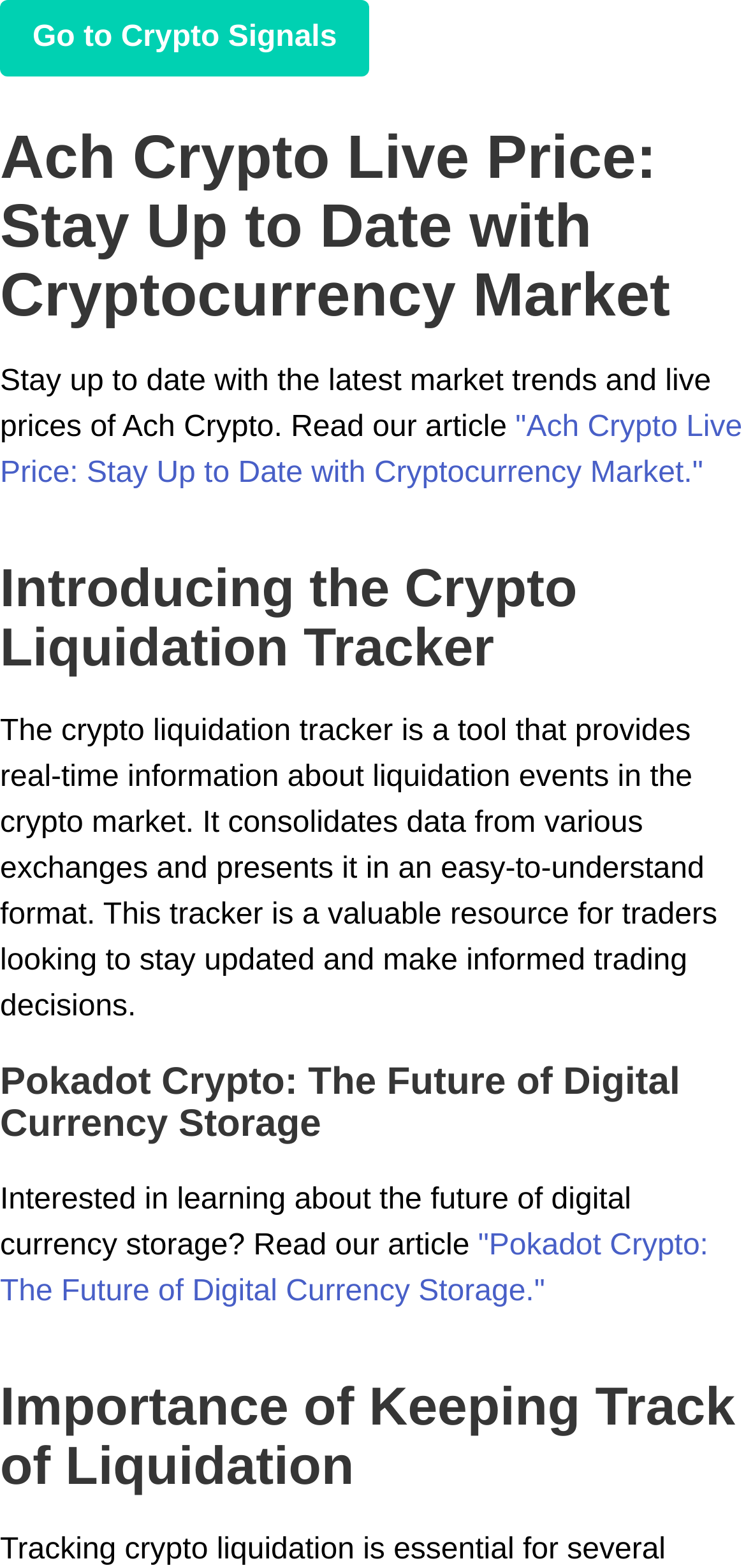What is the topic of the first article?
Kindly offer a detailed explanation using the data available in the image.

The first article's topic can be determined by looking at the heading 'Ach Crypto Live Price: Stay Up to Date with Cryptocurrency Market' and the static text 'Stay up to date with the latest market trends and live prices of Ach Crypto. Read our article'.